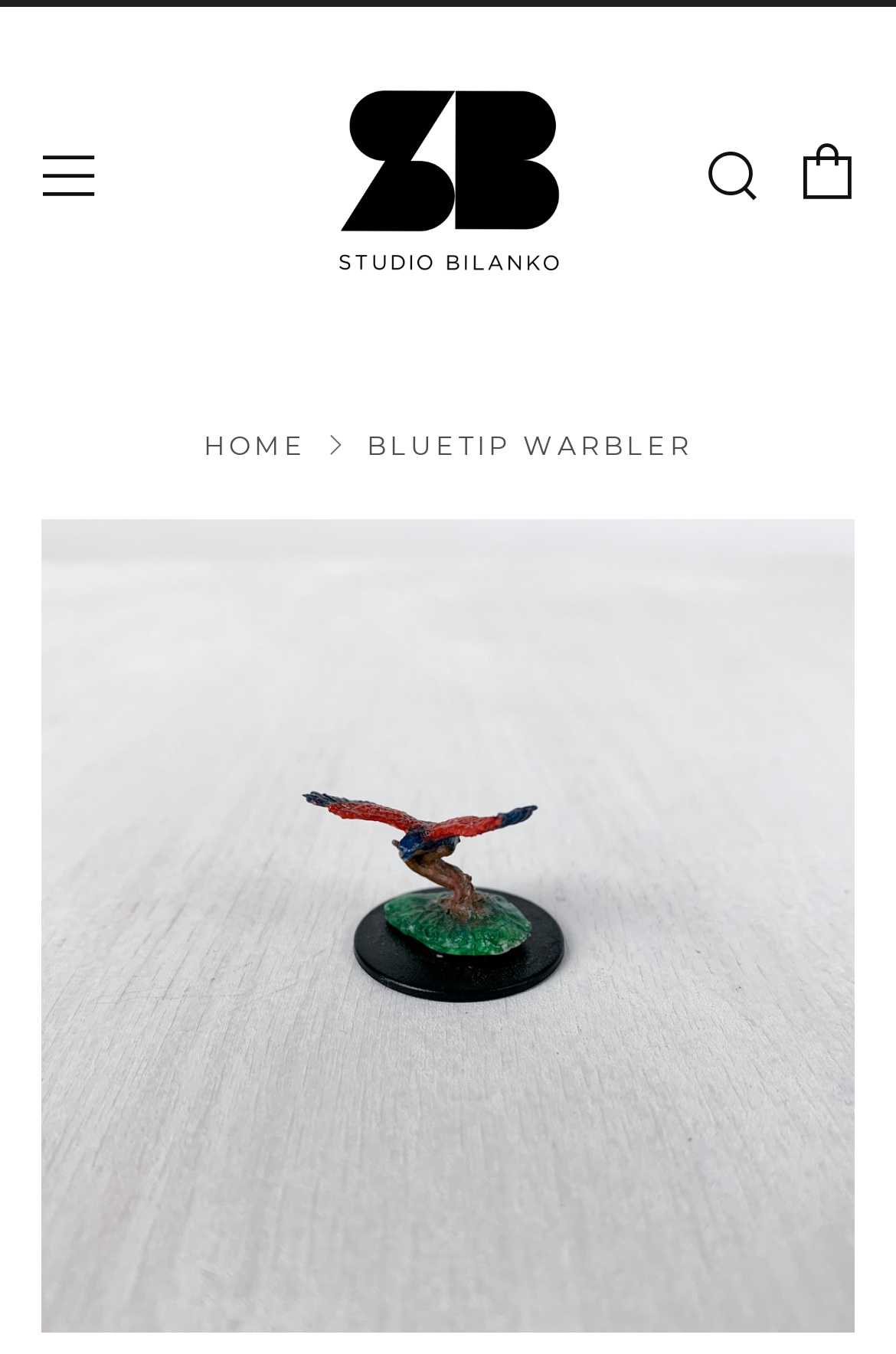How many images are there on the webpage?
Give a detailed response to the question by analyzing the screenshot.

There are two images on the webpage: one is the logo of Studio Bilanko, and the other is the image of the Bluetip Warbler miniature.